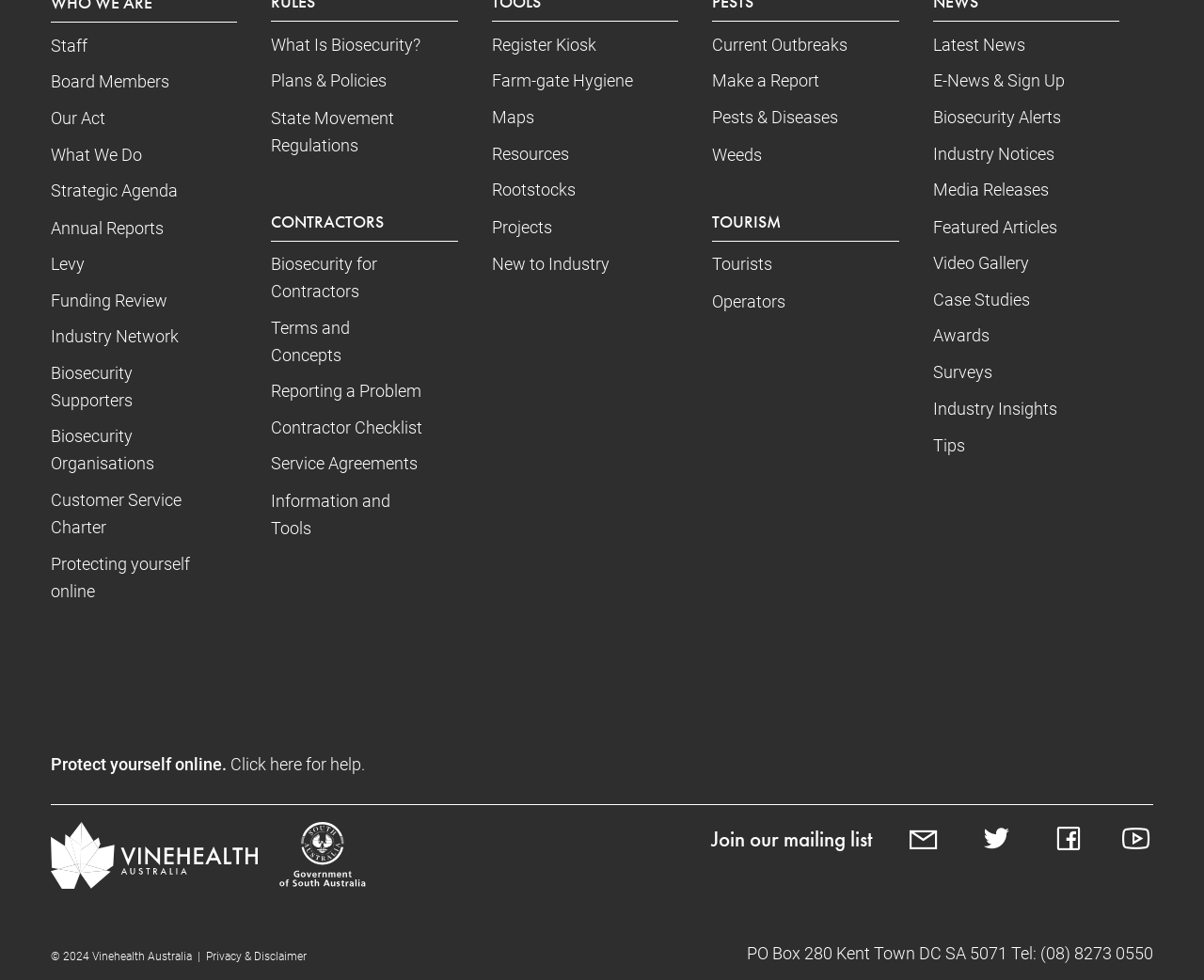Determine the bounding box coordinates of the clickable element to achieve the following action: 'Click on 'What We Do''. Provide the coordinates as four float values between 0 and 1, formatted as [left, top, right, bottom].

[0.042, 0.147, 0.118, 0.167]